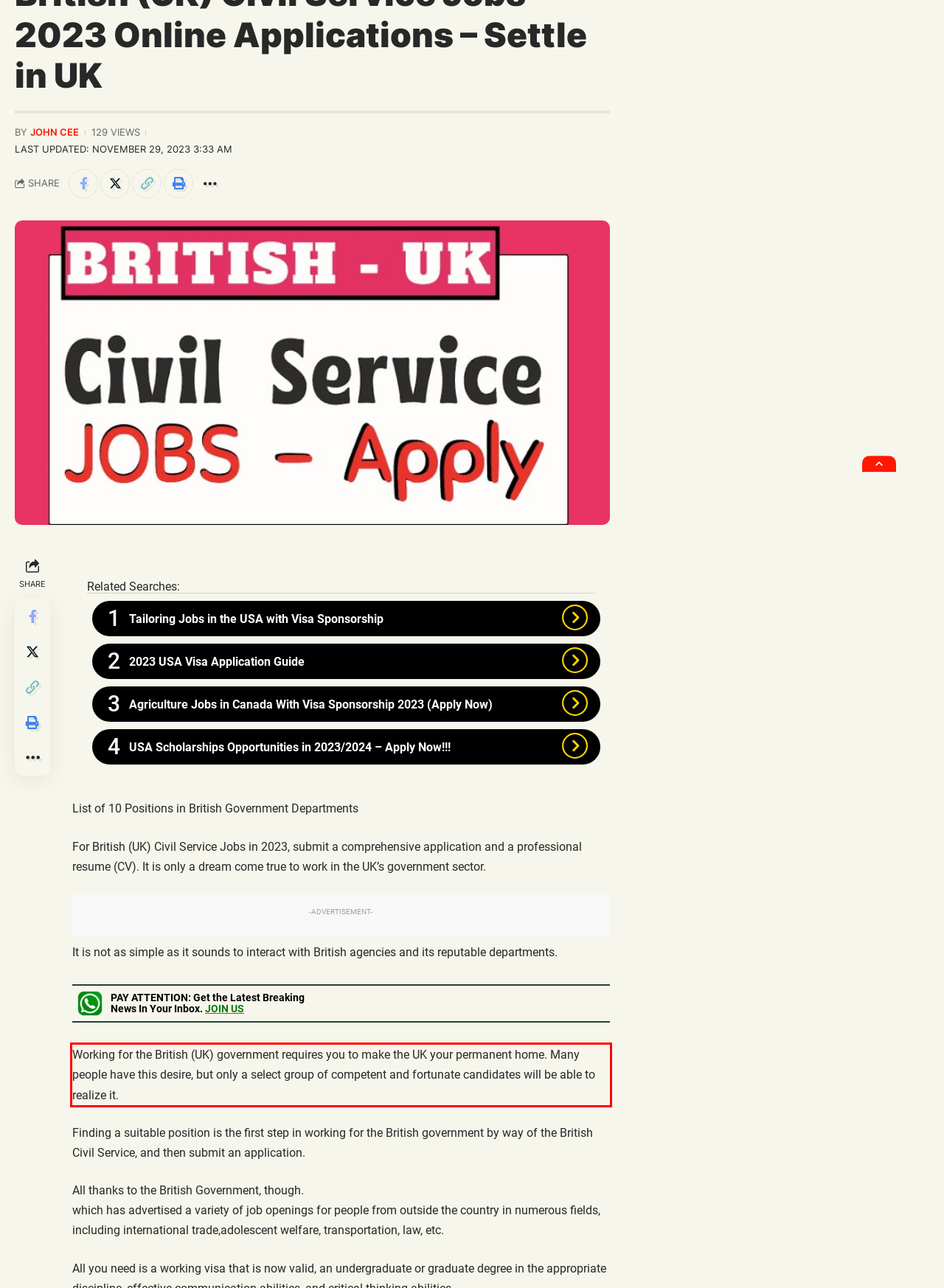Within the provided webpage screenshot, find the red rectangle bounding box and perform OCR to obtain the text content.

Working for the British (UK) government requires you to make the UK your permanent home. Many people have this desire, but only a select group of competent and fortunate candidates will be able to realize it.